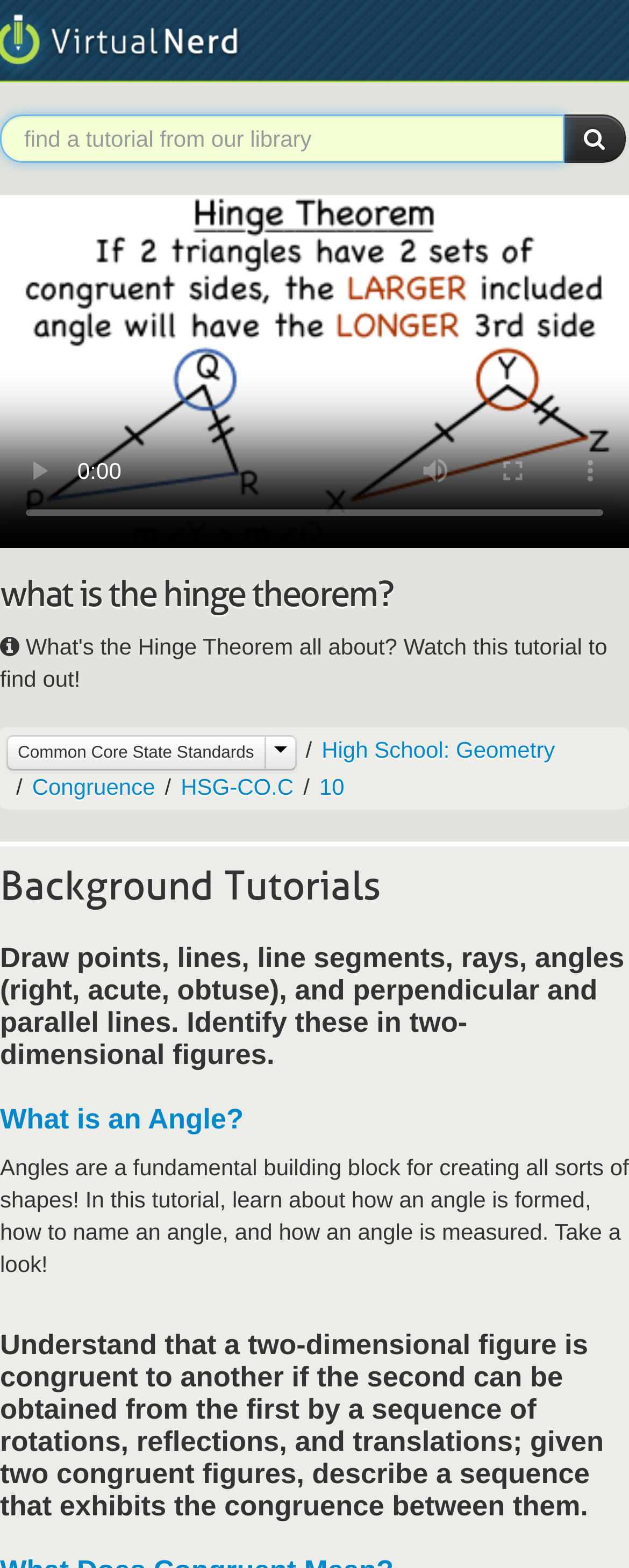Please locate the clickable area by providing the bounding box coordinates to follow this instruction: "mute the video".

[0.631, 0.276, 0.754, 0.325]